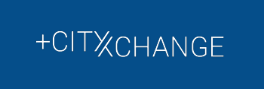Could you please study the image and provide a detailed answer to the question:
What is the focus of the '+CityxChange' initiative?

The caption explains that the '+CityxChange' initiative focuses on innovative solutions for urban living, emphasizing the importance of collaboration and exchange within cities, which suggests that the initiative is primarily concerned with finding new and creative ways to improve urban living.